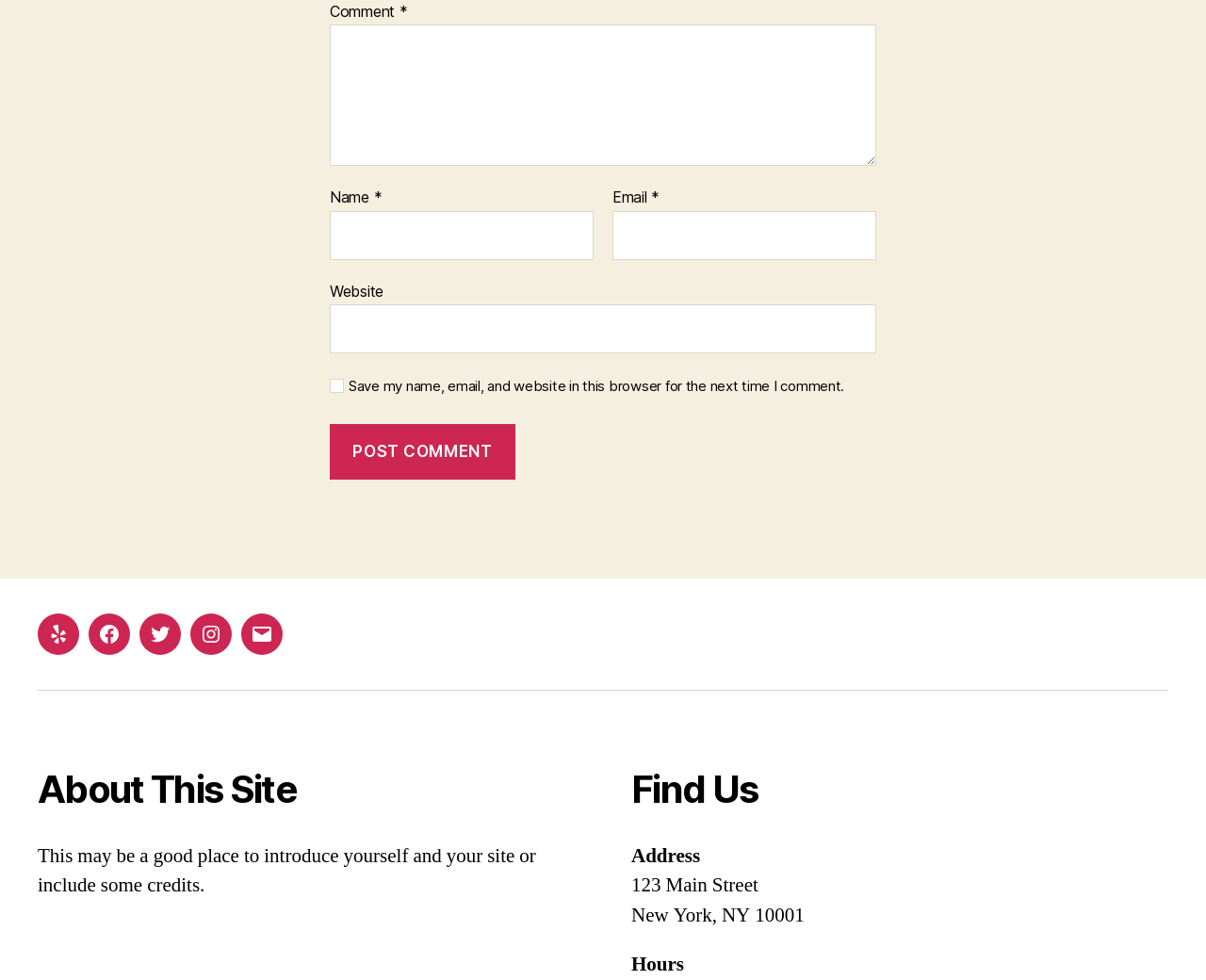Identify the bounding box coordinates of the section that should be clicked to achieve the task described: "Type your name".

[0.273, 0.215, 0.492, 0.265]